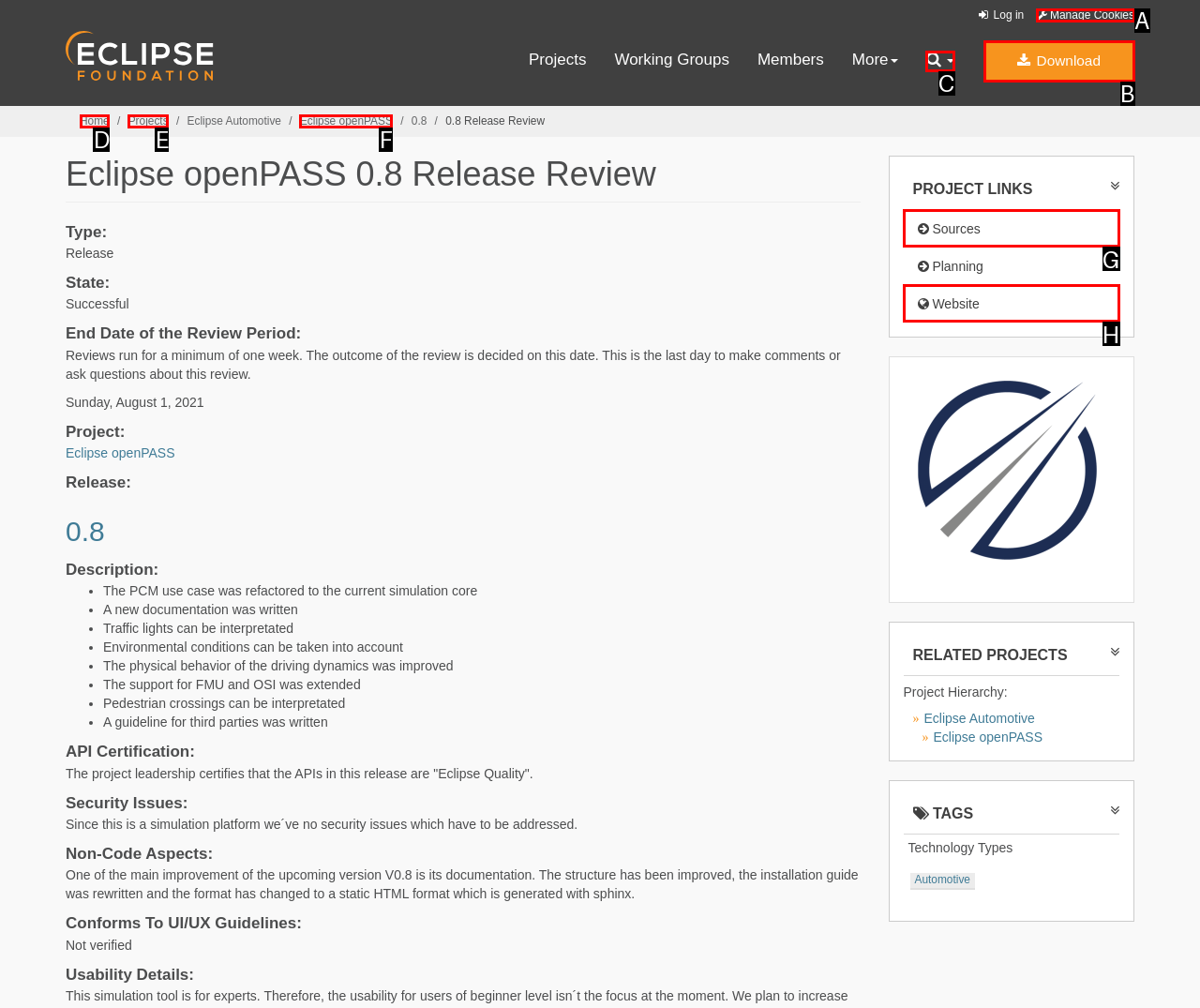Identify the bounding box that corresponds to: Sources
Respond with the letter of the correct option from the provided choices.

G